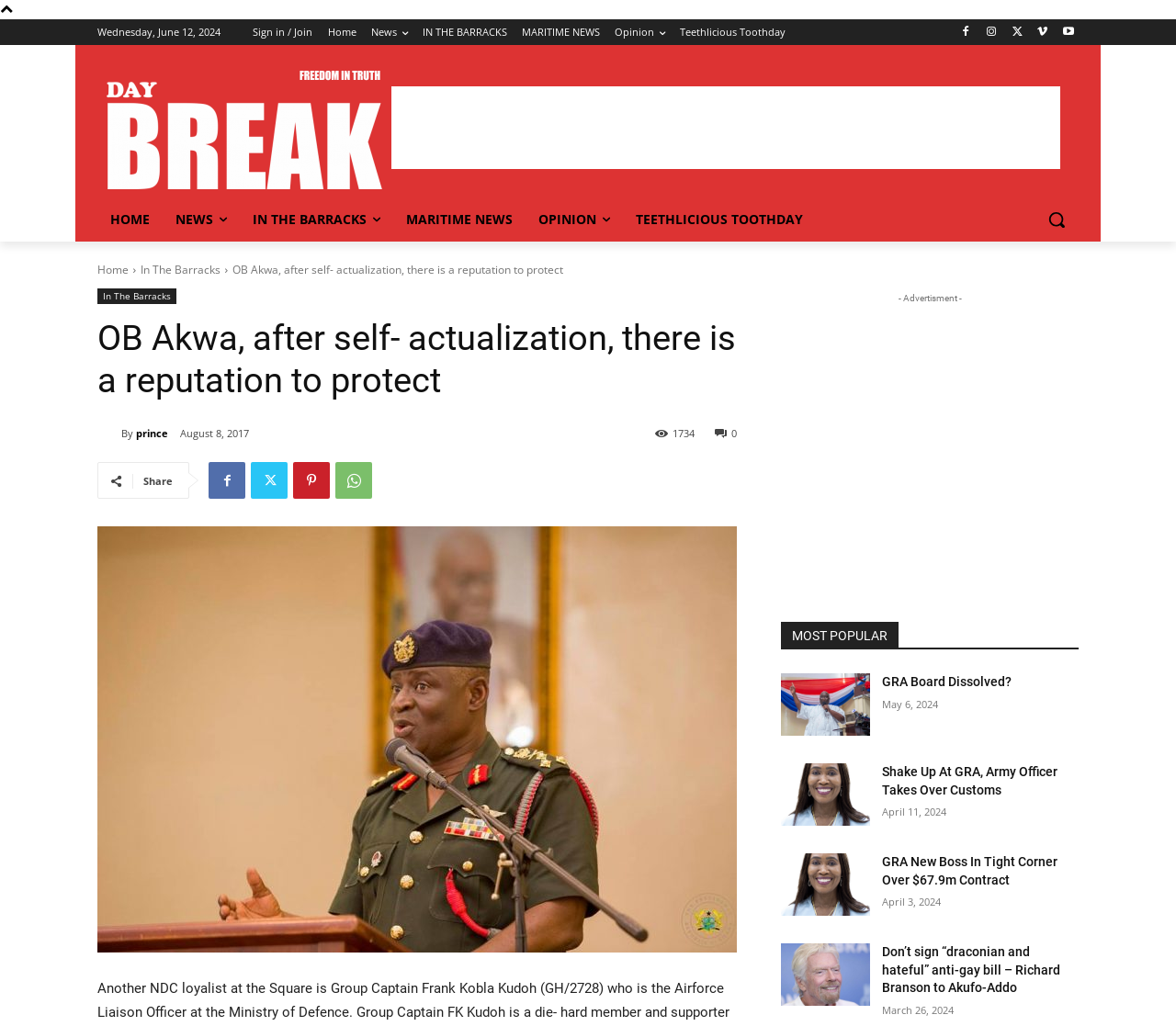Using the provided element description, identify the bounding box coordinates as (top-left x, top-left y, bottom-right x, bottom-right y). Ensure all values are between 0 and 1. Description: Pinterest

[0.249, 0.451, 0.28, 0.486]